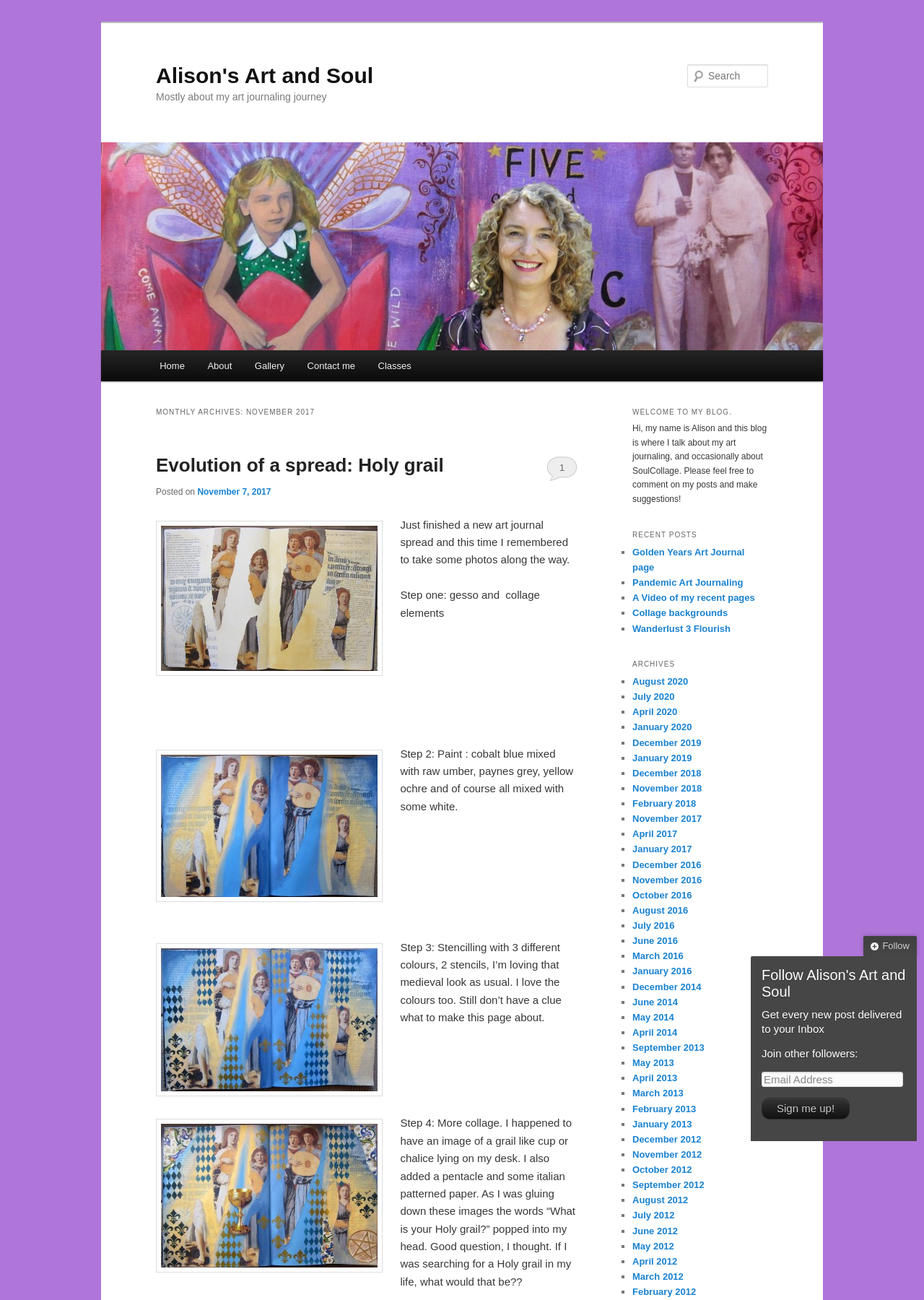Please find the bounding box coordinates for the clickable element needed to perform this instruction: "Check the archives for November 2017".

[0.684, 0.626, 0.759, 0.634]